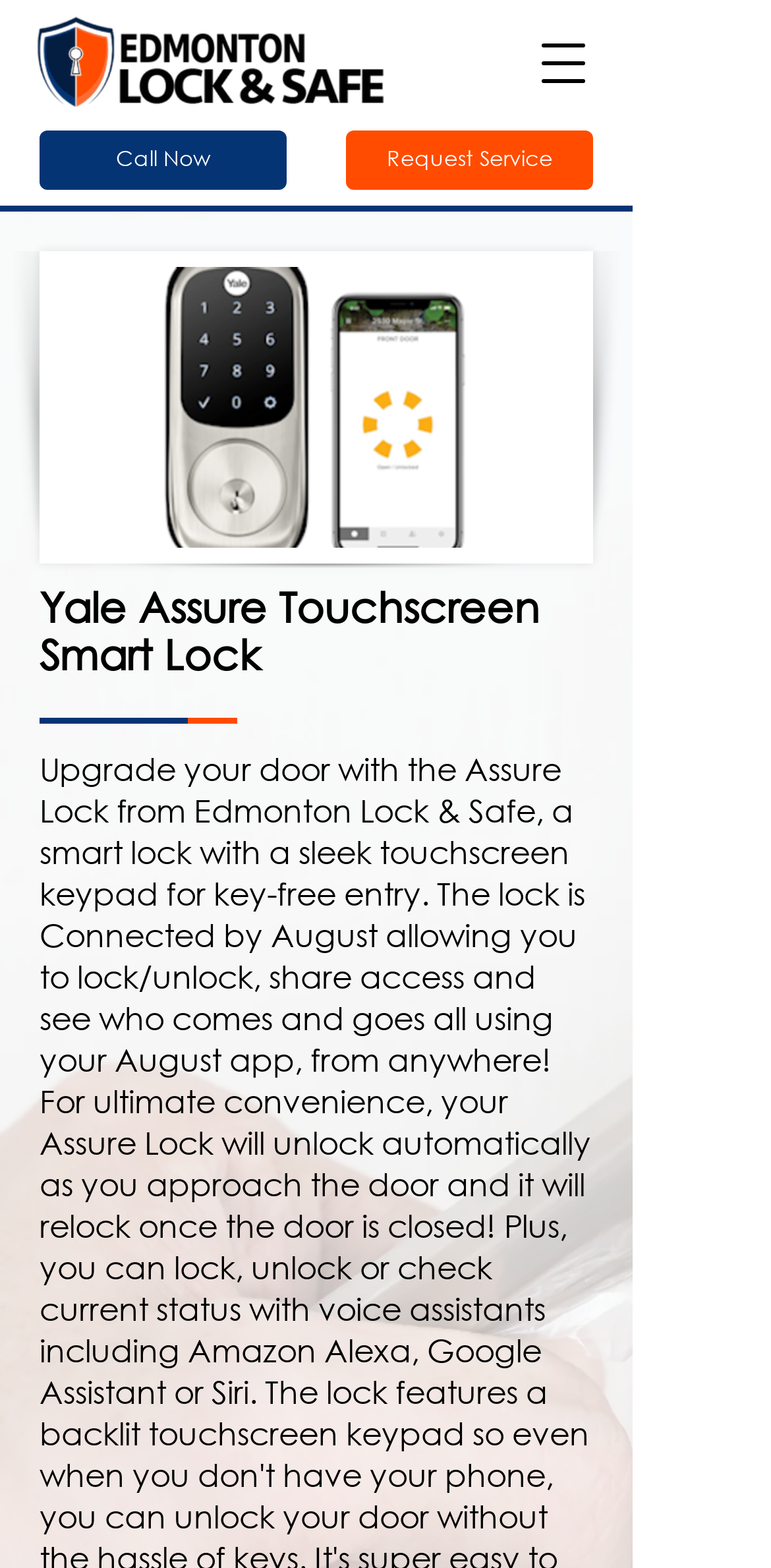Describe the webpage in detail, including text, images, and layout.

The webpage is about the Yale Assure Touchscreen Smart Lock, a product offered by Edmonton Lock & Safe. At the top left corner, there is a logo of Edmonton Lock & Safe (ELS Logo.png). Next to the logo, there are two links, "Call Now" and "Request Service", positioned side by side. 

On the top right corner, there is a button to open a navigation menu. Below the navigation button, there is a large image of the Yale Assure Touchscreen Smart Lock, which takes up most of the width of the page. Above the image, there is a heading with the same product name, "Yale Assure Touchscreen Smart Lock".